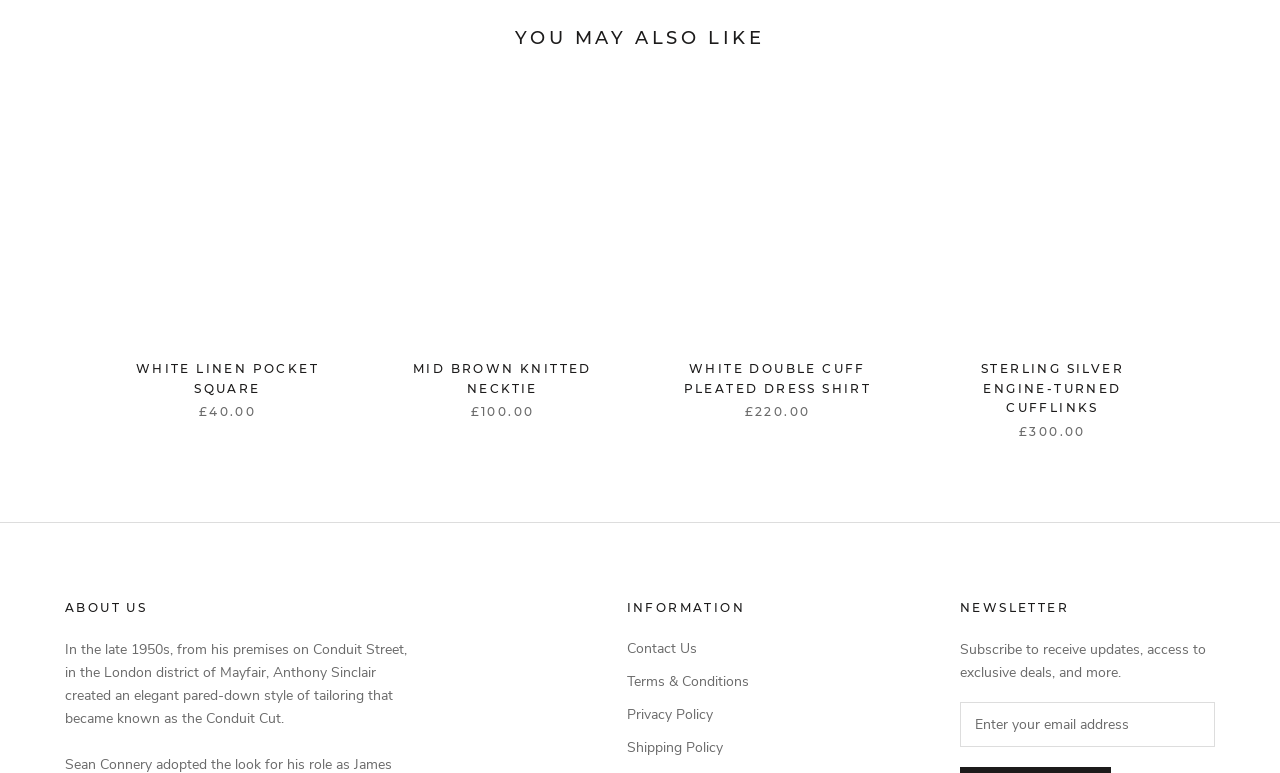Look at the image and answer the question in detail:
How many products are shown on this page?

I counted the number of product links and images on the page, and there are four products displayed: White Linen Pocket Square, Mid Brown Knitted Necktie, White Double Cuff Pleated Dress Shirt, and Sterling Silver Engine-Turned Cufflinks.